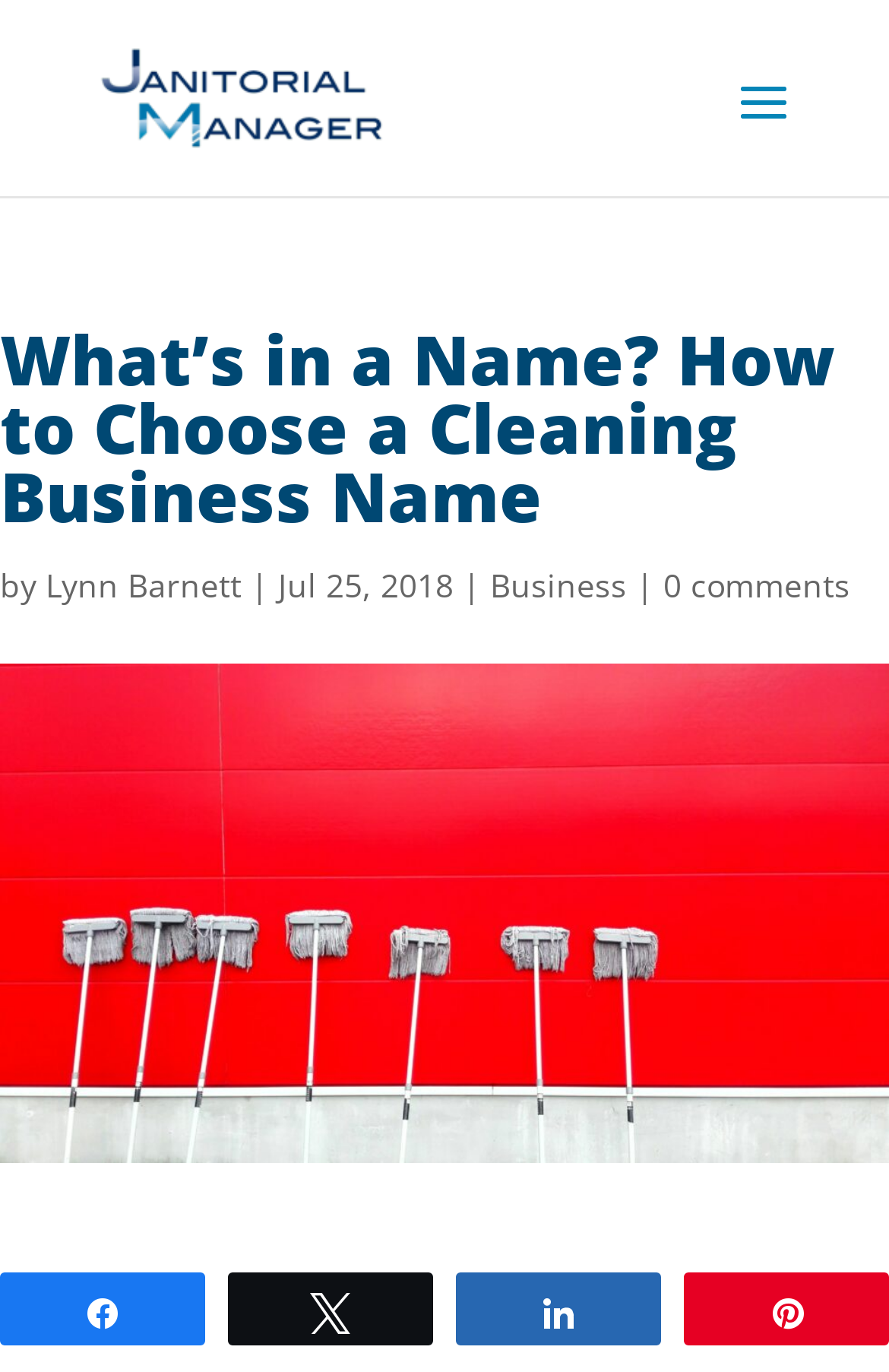Determine the bounding box coordinates of the clickable element to complete this instruction: "Share the article on Twitter". Provide the coordinates in the format of four float numbers between 0 and 1, [left, top, right, bottom].

[0.259, 0.93, 0.485, 0.979]